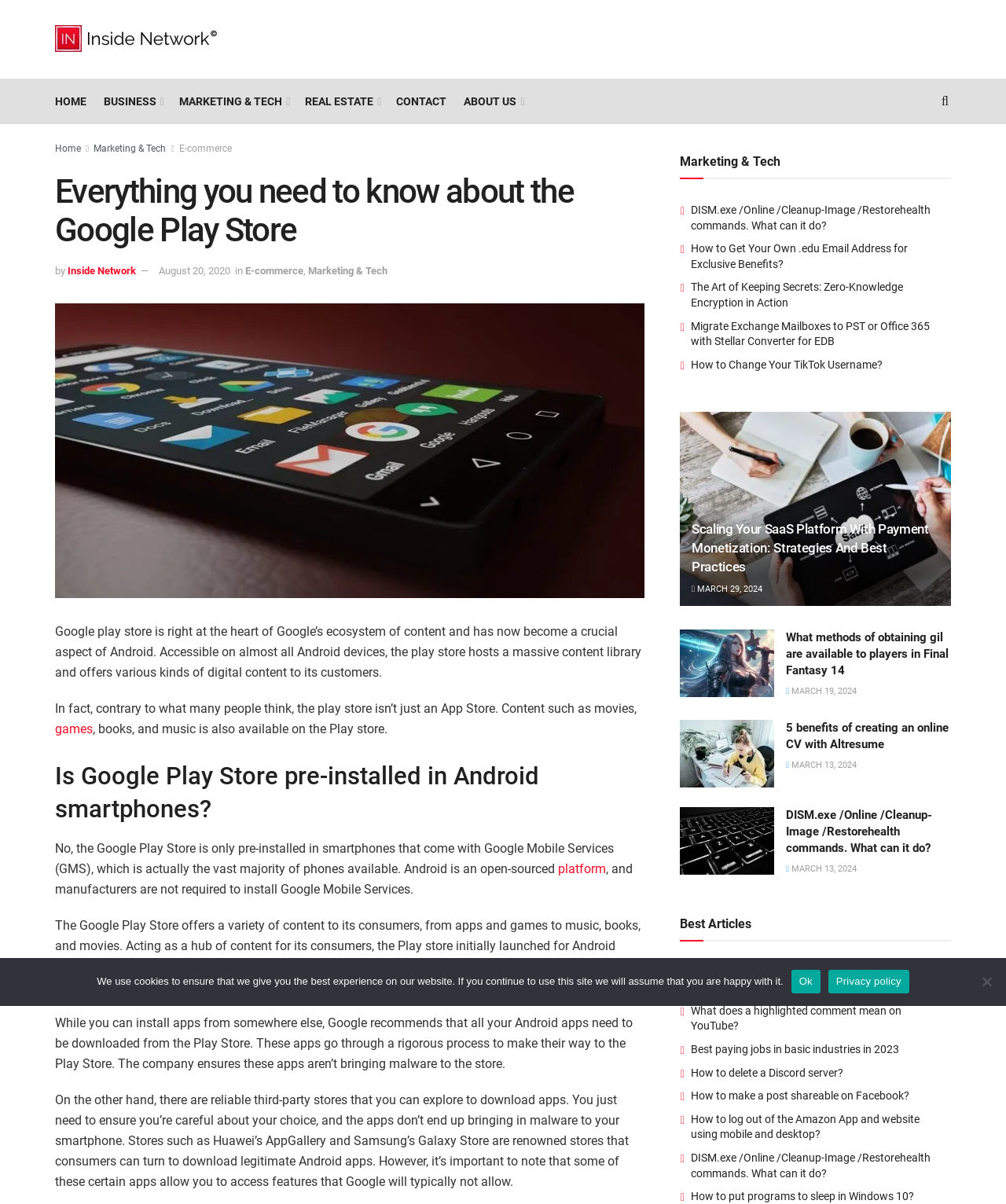Find the bounding box coordinates corresponding to the UI element with the description: "Financial Education & News". The coordinates should be formatted as [left, top, right, bottom], with values as floats between 0 and 1.

None